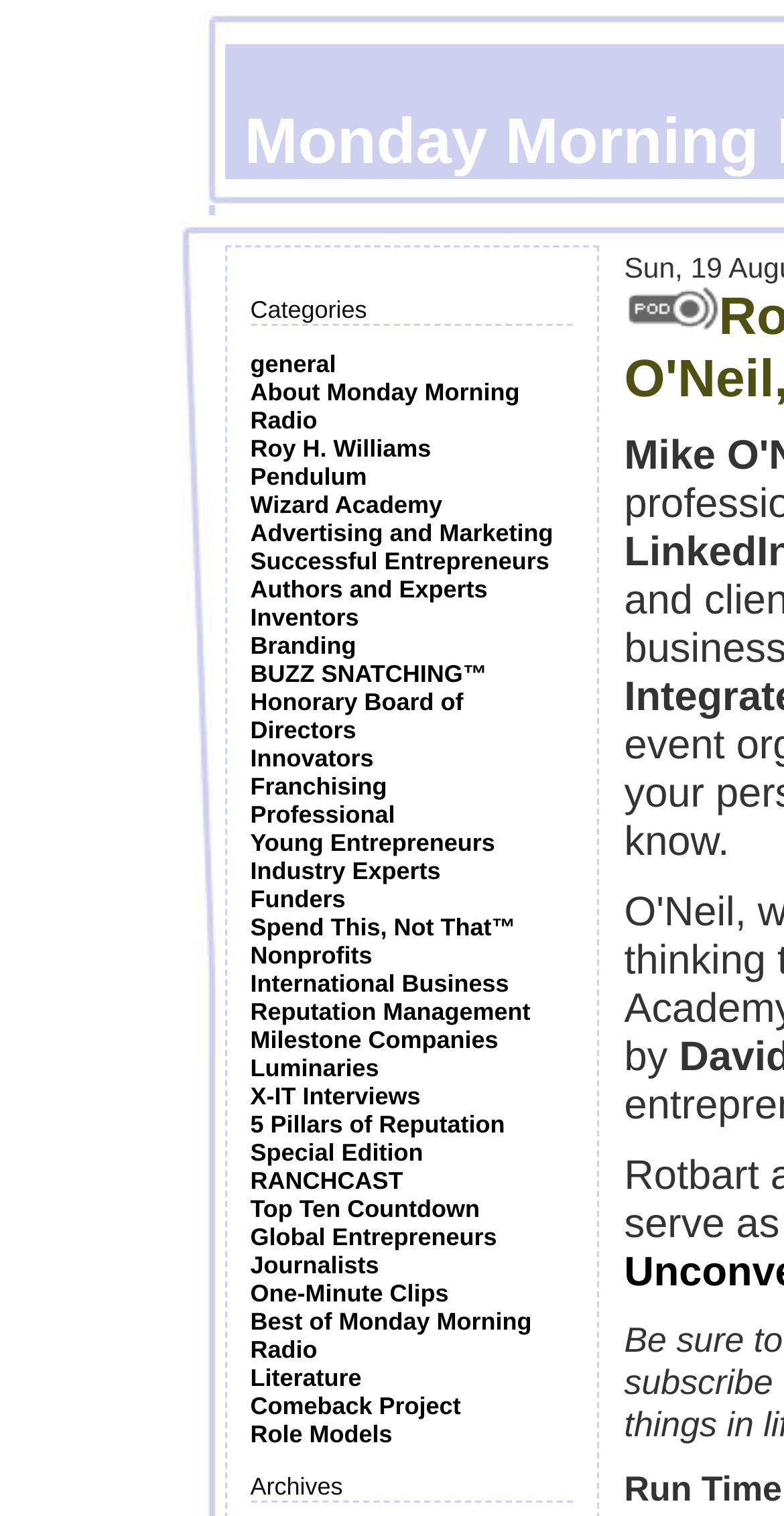Identify the bounding box coordinates for the region of the element that should be clicked to carry out the instruction: "Request a consultation". The bounding box coordinates should be four float numbers between 0 and 1, i.e., [left, top, right, bottom].

None